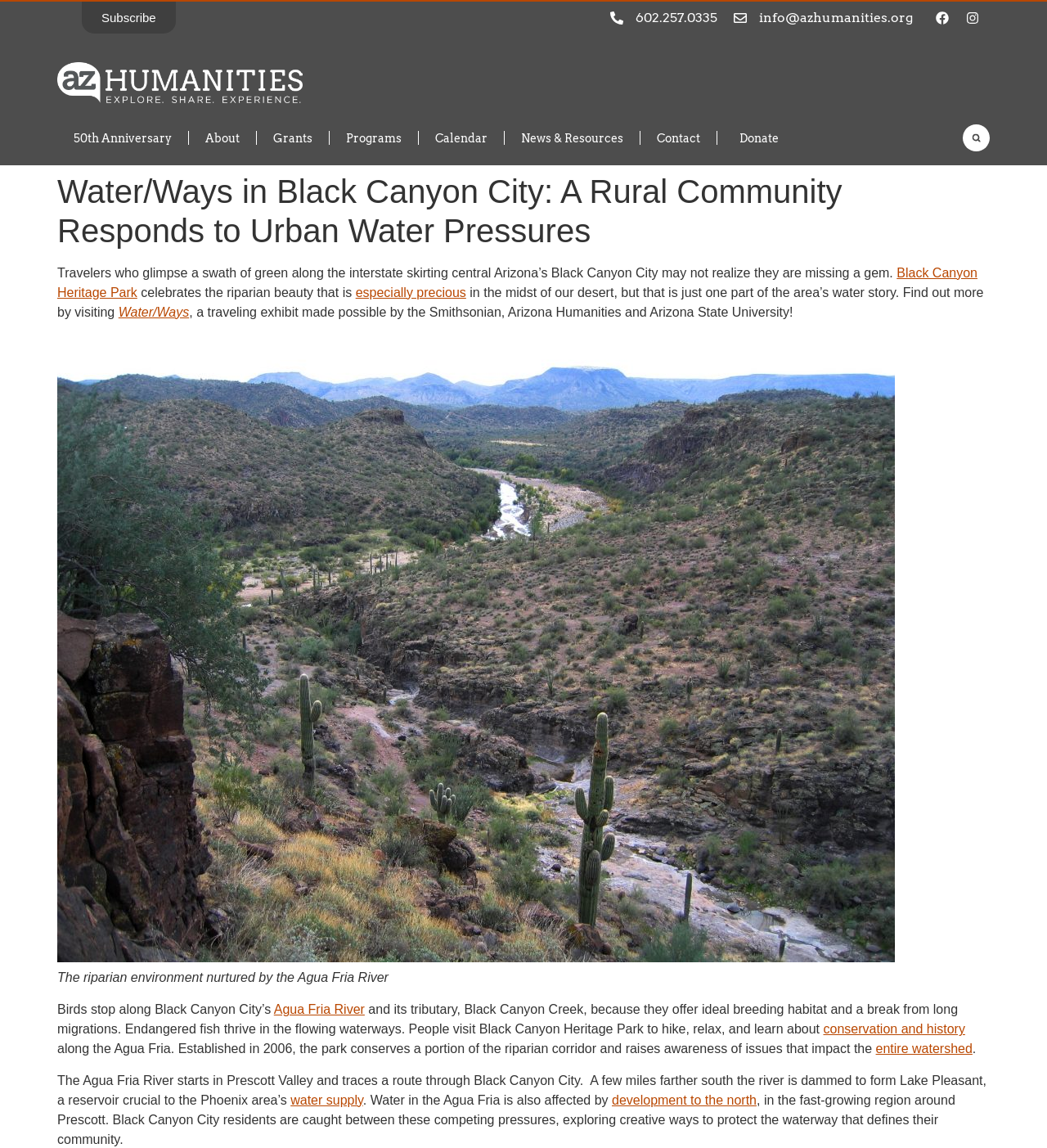What is the type of habitat offered by the Agua Fria River and its tributary?
Refer to the screenshot and answer in one word or phrase.

breeding habitat